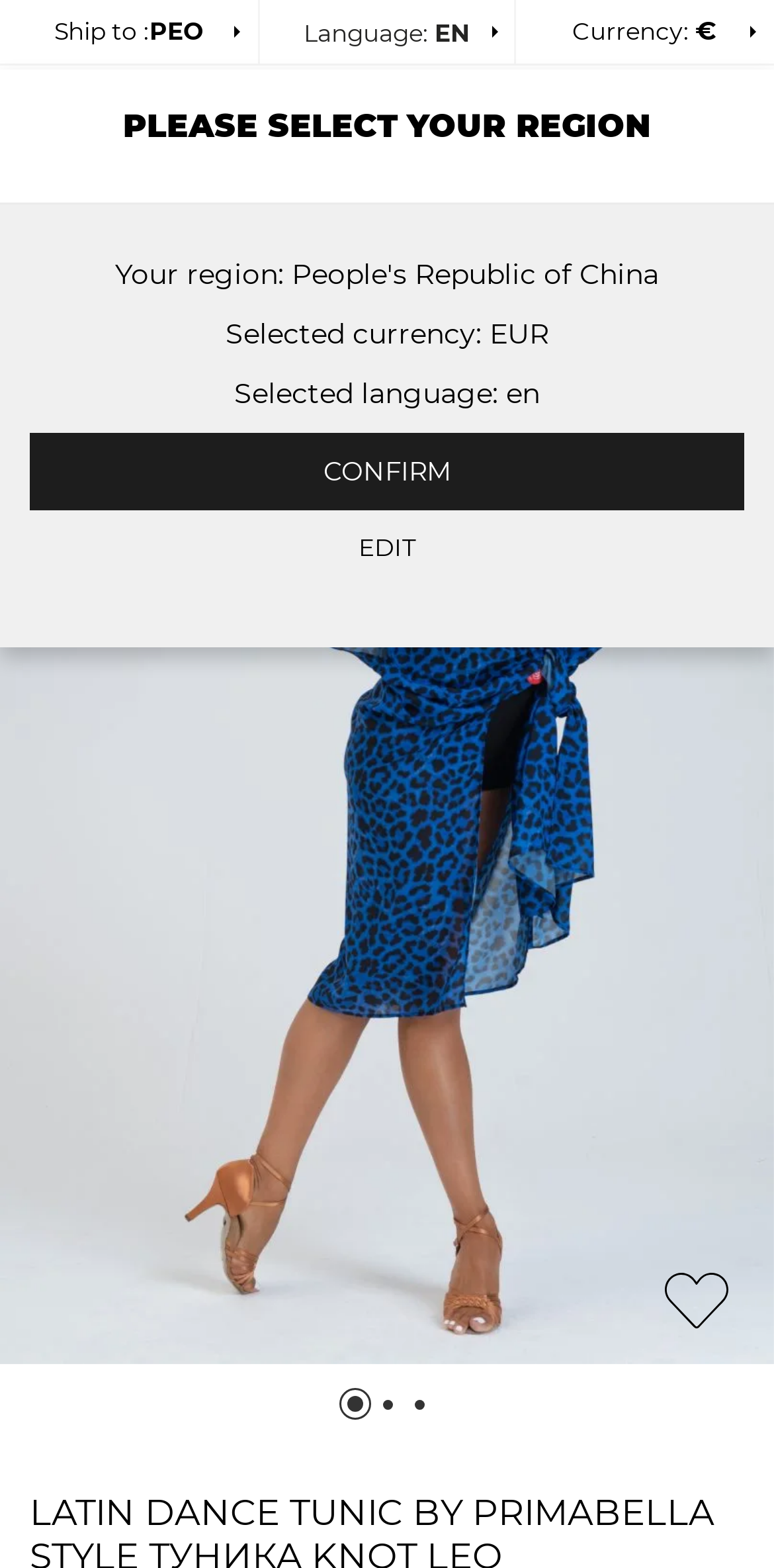Summarize the webpage comprehensively, mentioning all visible components.

This webpage is about a Latin dance tunic, specifically the PRIMABELLA Tunic KNOT LEO model. At the top left, there is a dropdown menu for selecting a region, with the current selection being the People's Republic of China, and the currency and language set to EUR and English, respectively. Below this, there is a heading that says "PLEASE SELECT YOUR REGION" with two buttons, "CONFIRM" and "EDIT", positioned side by side.

To the right of the region selection, there are two lines of text, "Ship to: PEO" and "Language: EN", indicating the shipping destination and language preference. Next to the language preference, there is a list item showing the currency as EUR, accompanied by the currency symbol "€".

In the top center, there is a logo of "Bravo Dance" which is also a link, and to its right, there is a link with the text "0". Below the logo, there is a search button that spans the entire width of the page.

The main content of the page is an image of the Latin dance tunic, which takes up most of the page's height. At the bottom of the page, there are four buttons arranged horizontally, with the first three being small and identical, and the fourth being larger and containing an image.